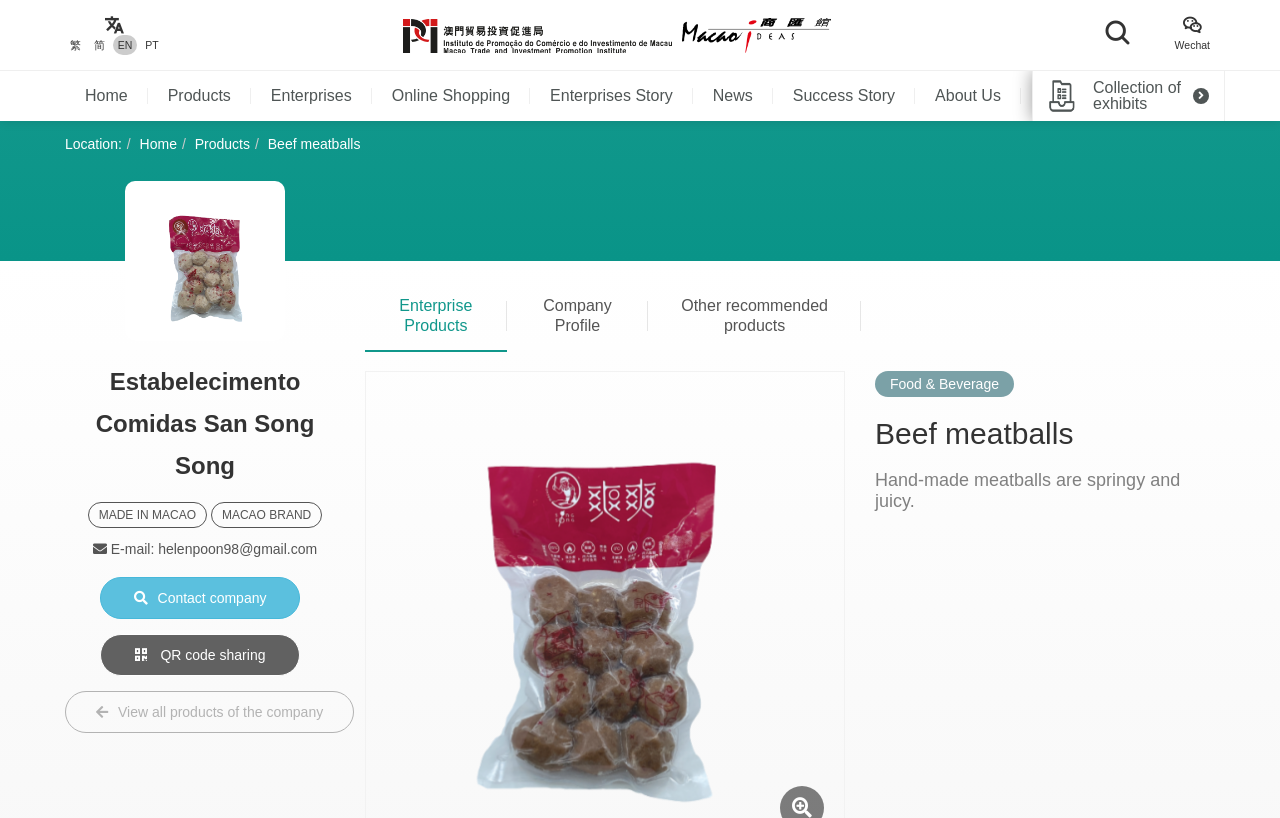Identify the bounding box coordinates of the region that should be clicked to execute the following instruction: "Learn more about beef meatballs".

[0.286, 0.736, 0.659, 0.755]